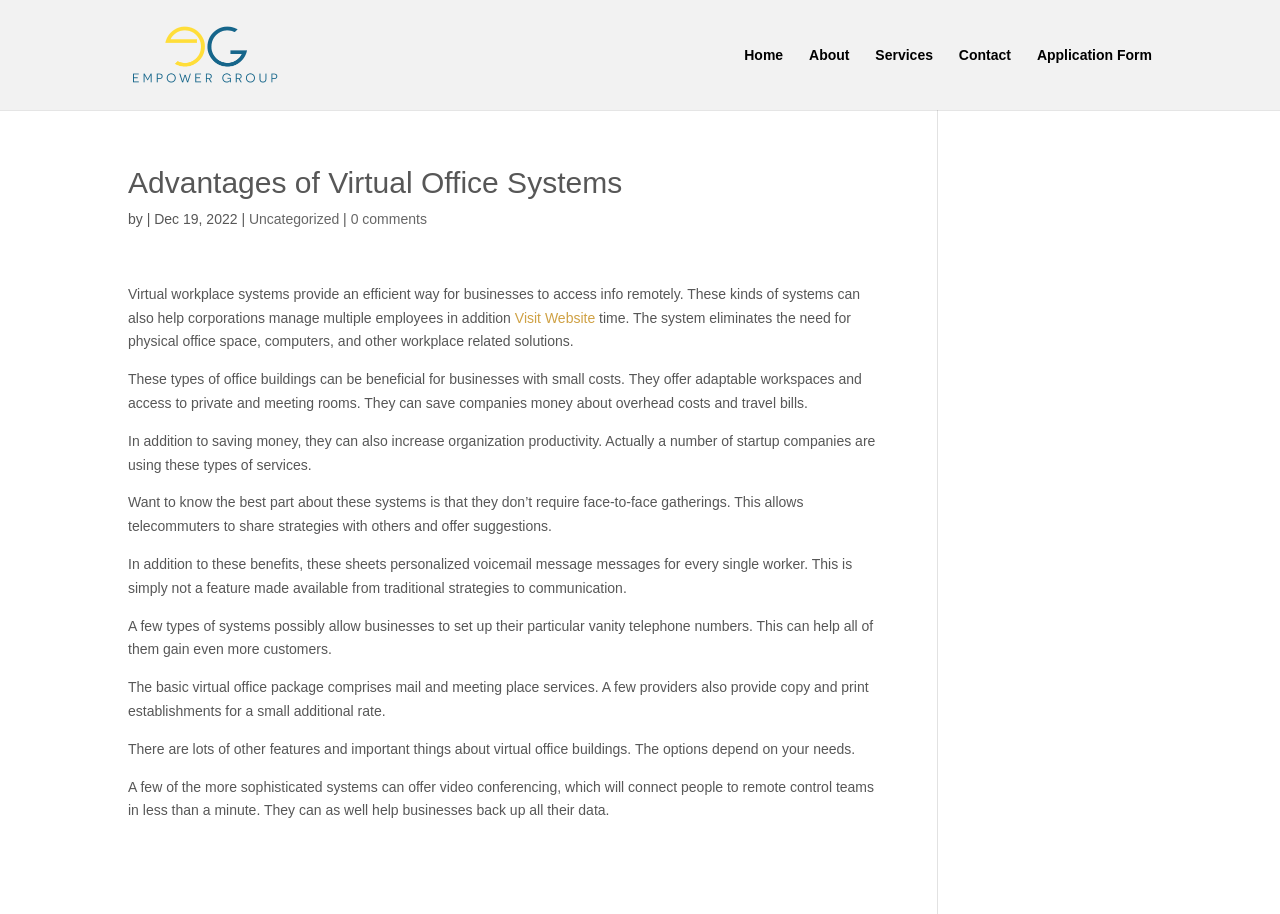What is the benefit of virtual office systems for startup companies?
Answer the question with a thorough and detailed explanation.

The webpage mentions that virtual office systems can increase organization productivity, which is beneficial for startup companies. This is stated in the third paragraph of the webpage, which discusses the advantages of virtual office systems.